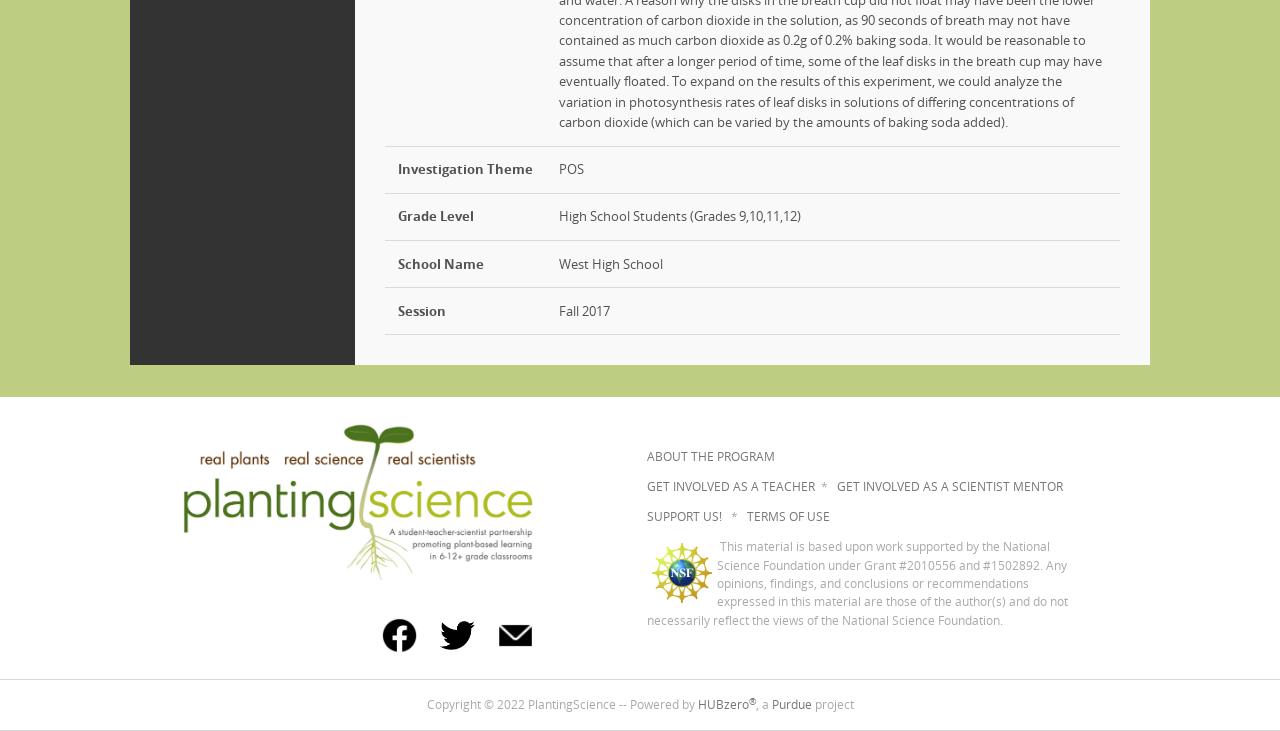Provide a short, one-word or phrase answer to the question below:
What is the name of the school?

West High School